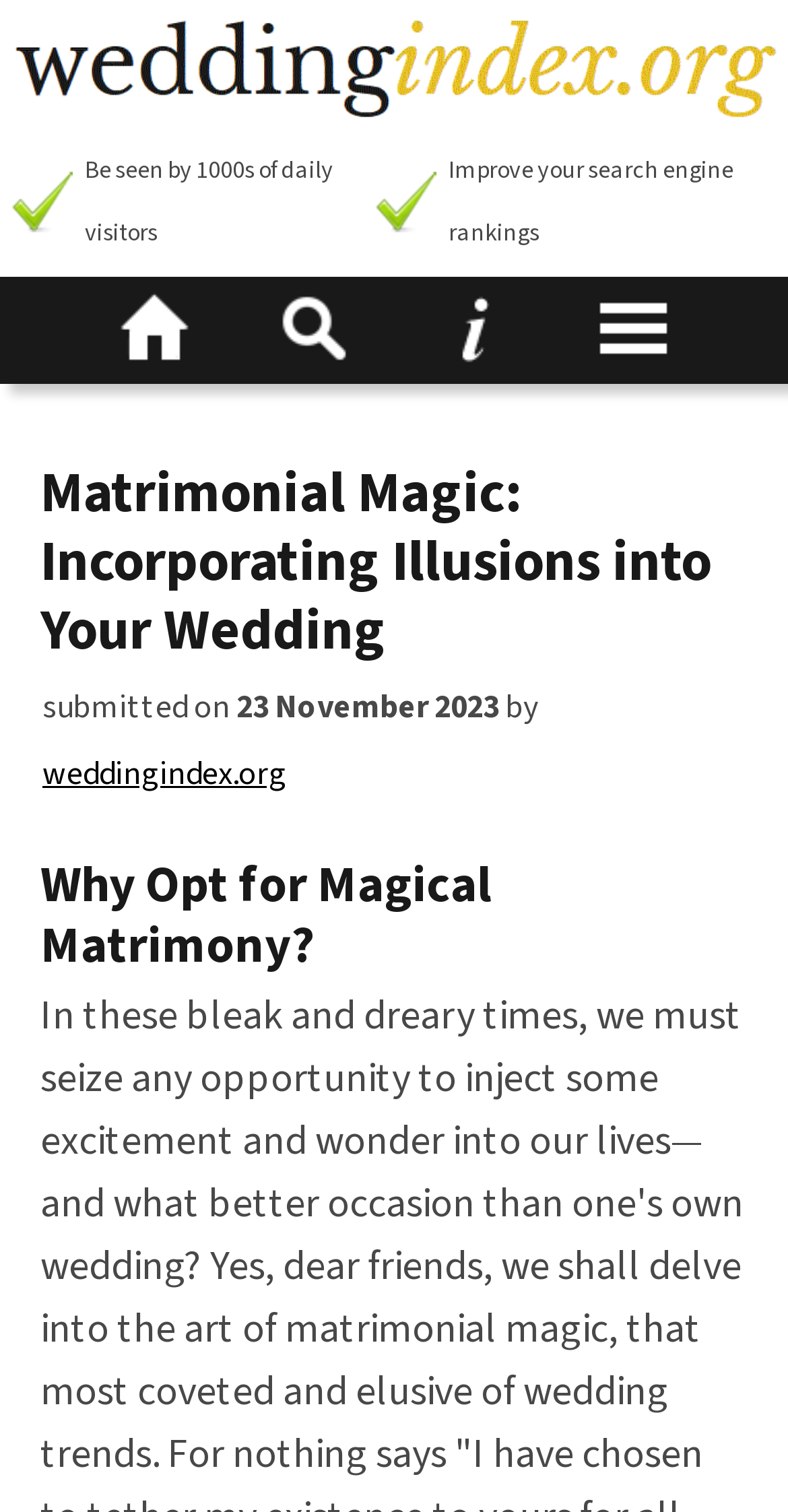What is the purpose of the bullet points?
Refer to the image and answer the question using a single word or phrase.

Listing benefits